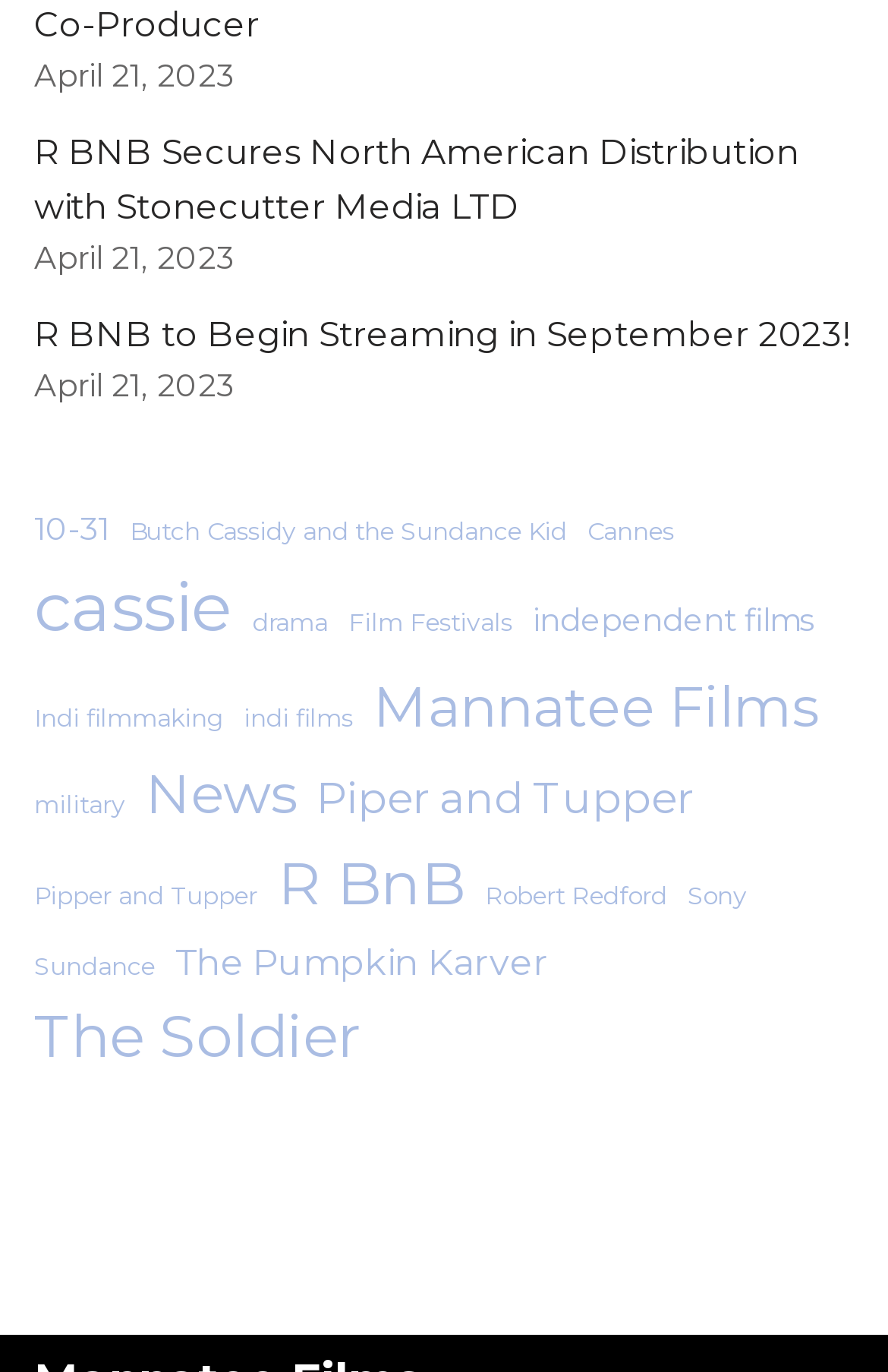Please locate the bounding box coordinates of the element's region that needs to be clicked to follow the instruction: "Explore films under Cannes category". The bounding box coordinates should be provided as four float numbers between 0 and 1, i.e., [left, top, right, bottom].

[0.662, 0.374, 0.759, 0.402]